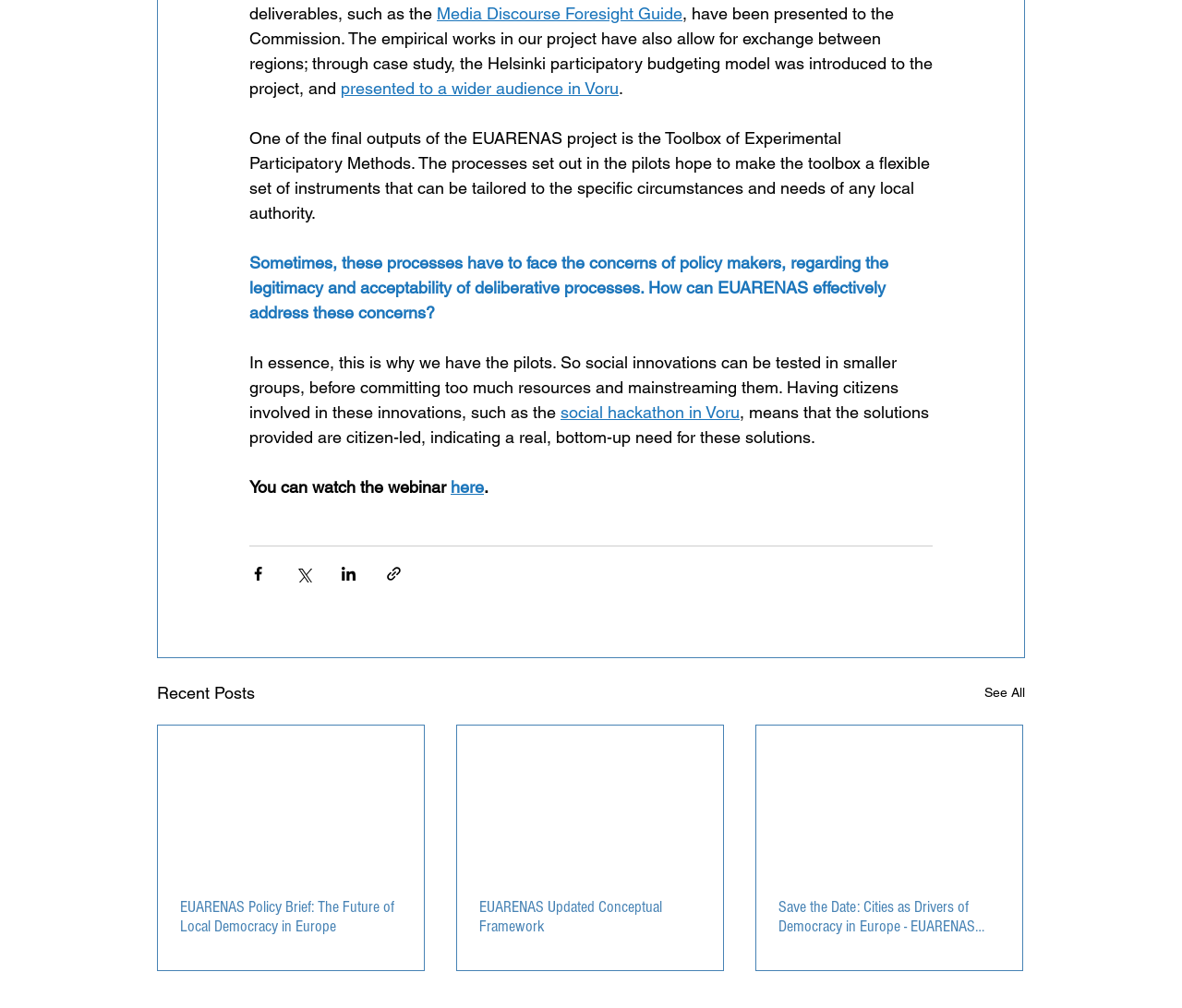Please identify the bounding box coordinates of the area that needs to be clicked to follow this instruction: "Share via Facebook".

[0.211, 0.561, 0.226, 0.578]